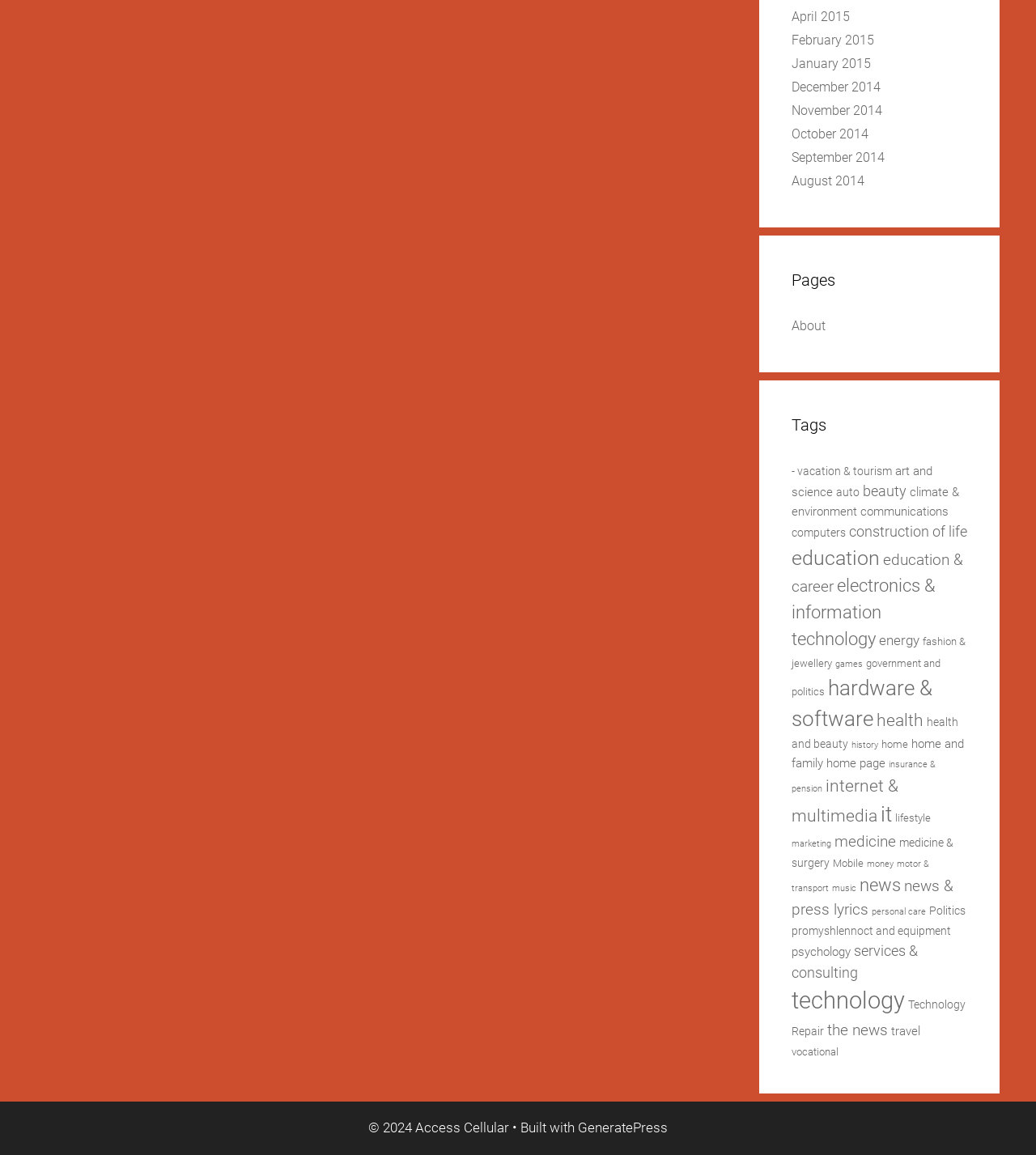Please specify the bounding box coordinates of the element that should be clicked to execute the given instruction: 'Check the current trend and their consequences'. Ensure the coordinates are four float numbers between 0 and 1, expressed as [left, top, right, bottom].

None